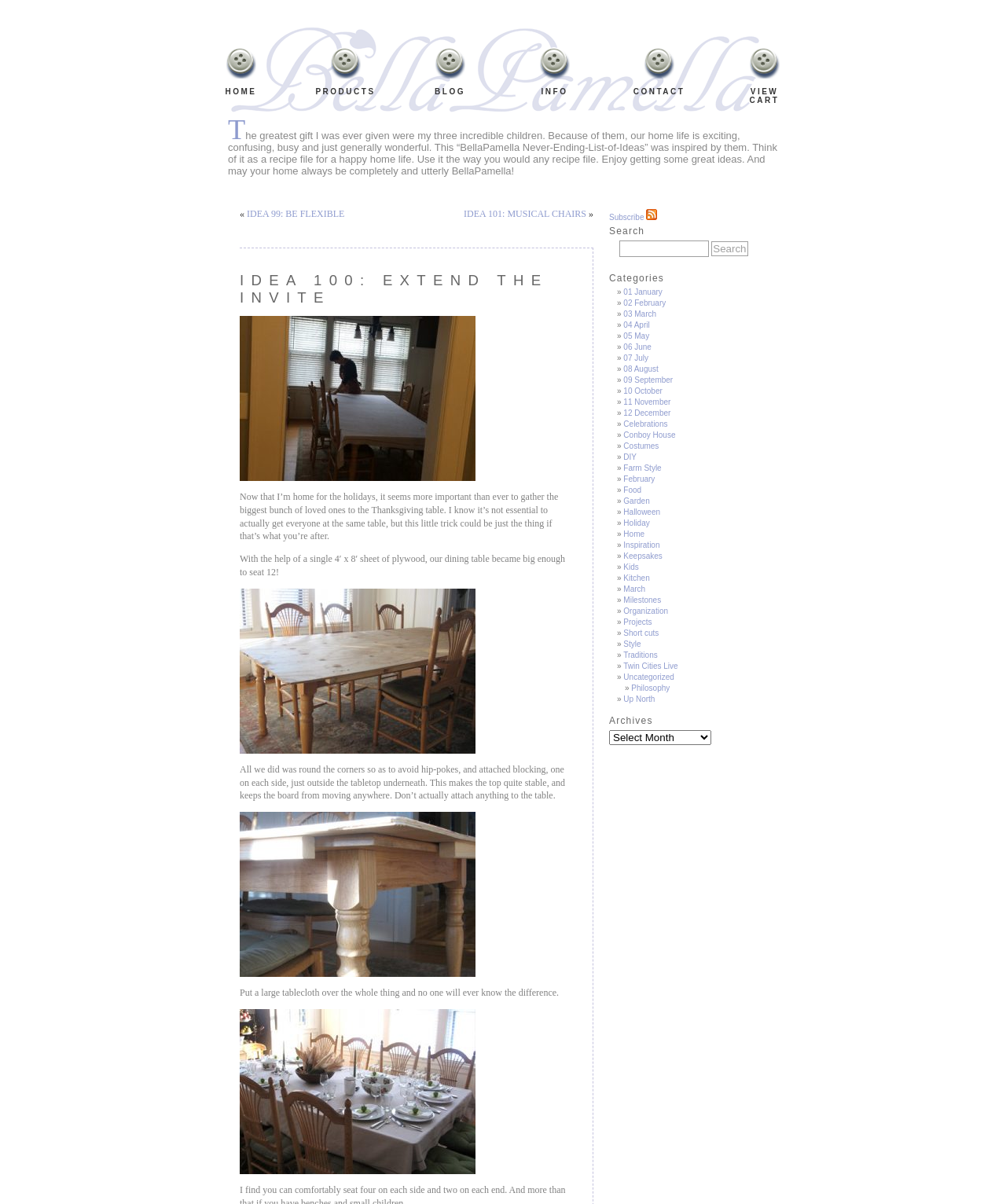Please provide a comprehensive answer to the question based on the screenshot: What is the purpose of the search bar?

I looked at the search bar and its accompanying text, which says 'Search for:'. I determined that the purpose of the search bar is to allow users to search for specific content within the blog.